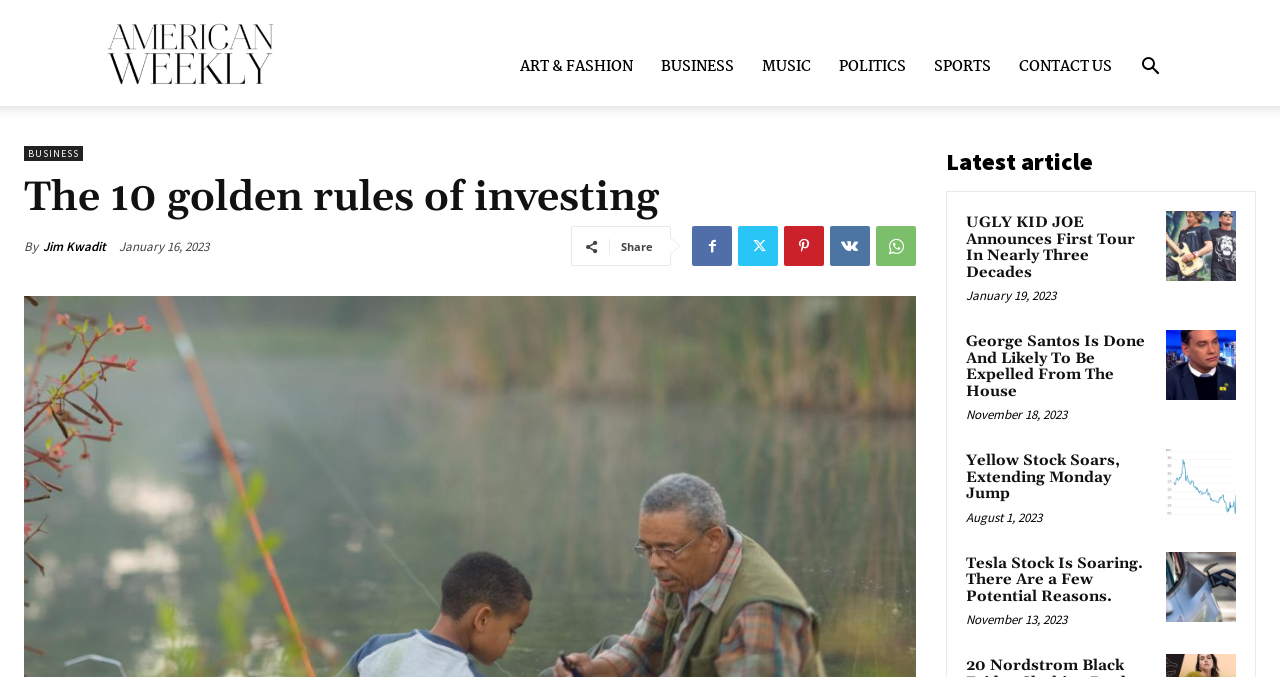Locate the bounding box coordinates of the UI element described by: "VK". The bounding box coordinates should consist of four float numbers between 0 and 1, i.e., [left, top, right, bottom].

[0.648, 0.334, 0.68, 0.393]